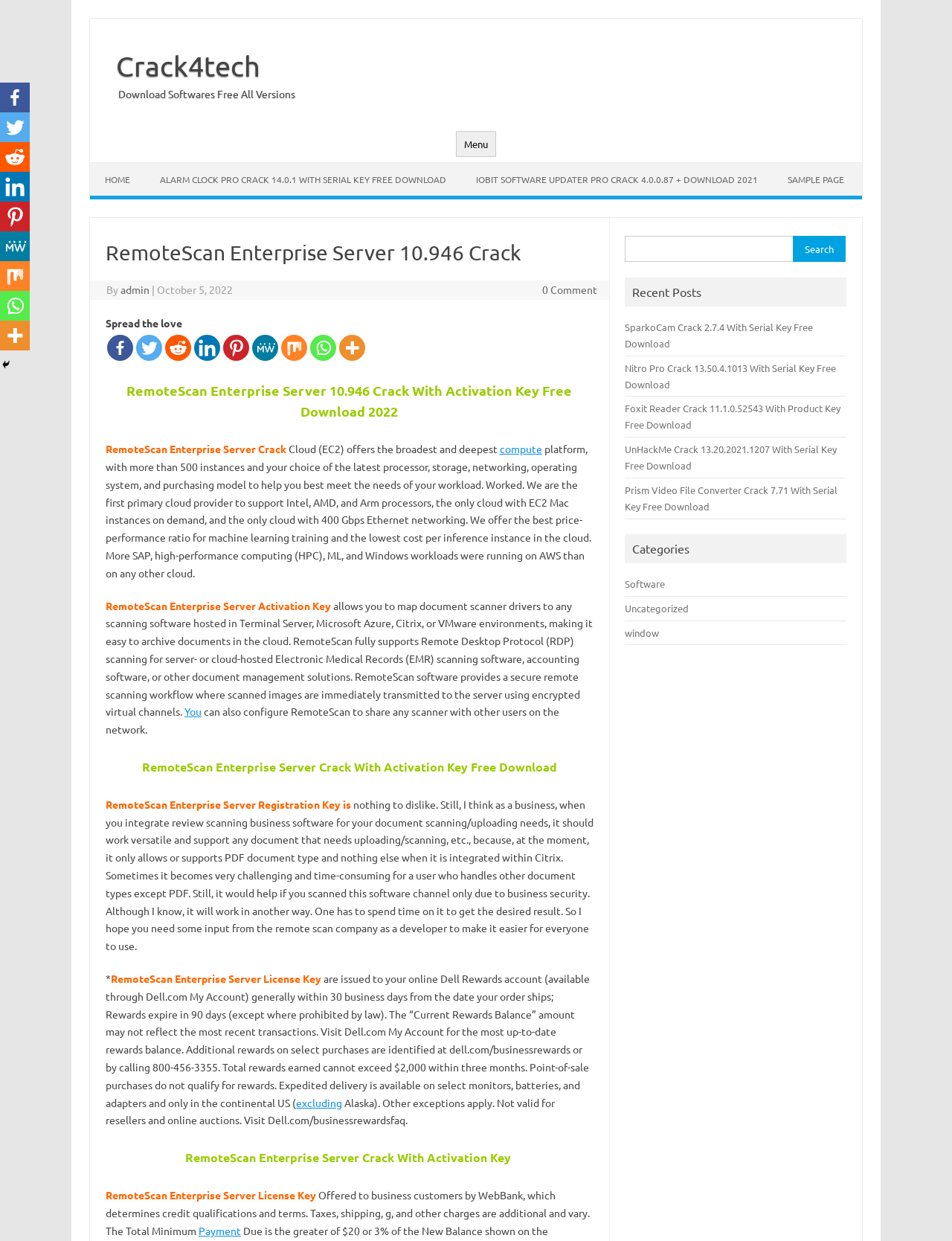How many recent posts are listed?
Can you give a detailed and elaborate answer to the question?

The number of recent posts listed can be found in the section 'Recent Posts' which is located at the bottom-left of the webpage. There are 5 recent posts listed, including 'SparkoCam Crack 2.7.4 With Serial Key Free Download', 'Nitro Pro Crack 13.50.4.1013 With Serial Key Free Download', and others.